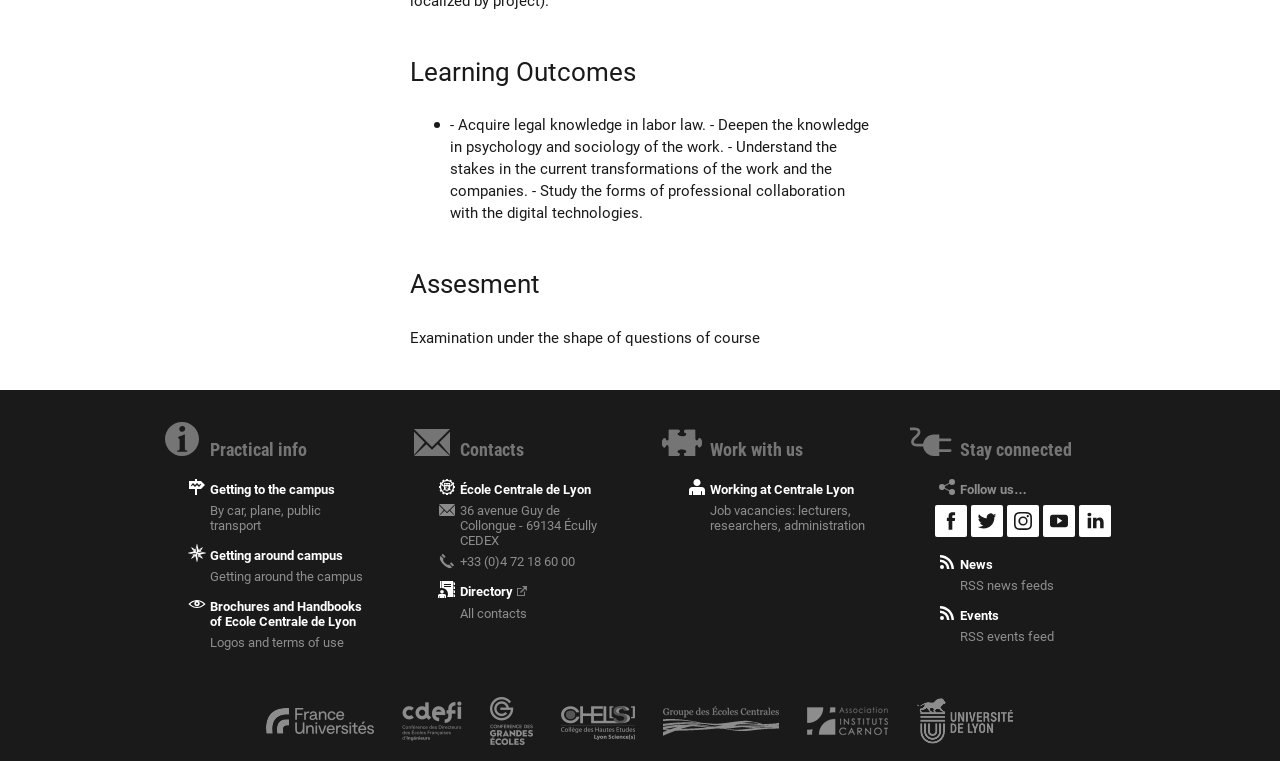Respond to the following question using a concise word or phrase: 
What social media platforms does École Centrale de Lyon have?

Facebook, Twitter, Instagram, YouTube, LinkedIn